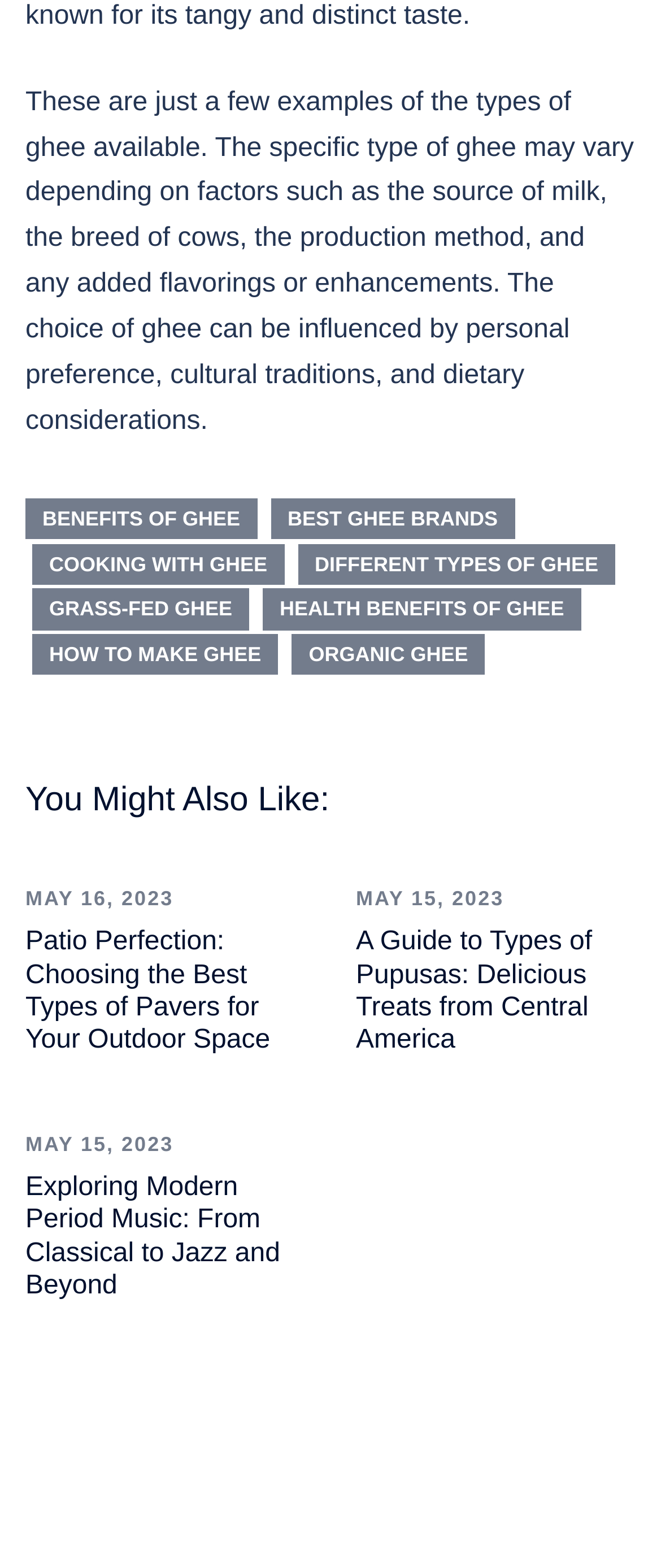Identify the bounding box coordinates for the element you need to click to achieve the following task: "Learn about modern period music". The coordinates must be four float values ranging from 0 to 1, formatted as [left, top, right, bottom].

[0.038, 0.748, 0.424, 0.829]